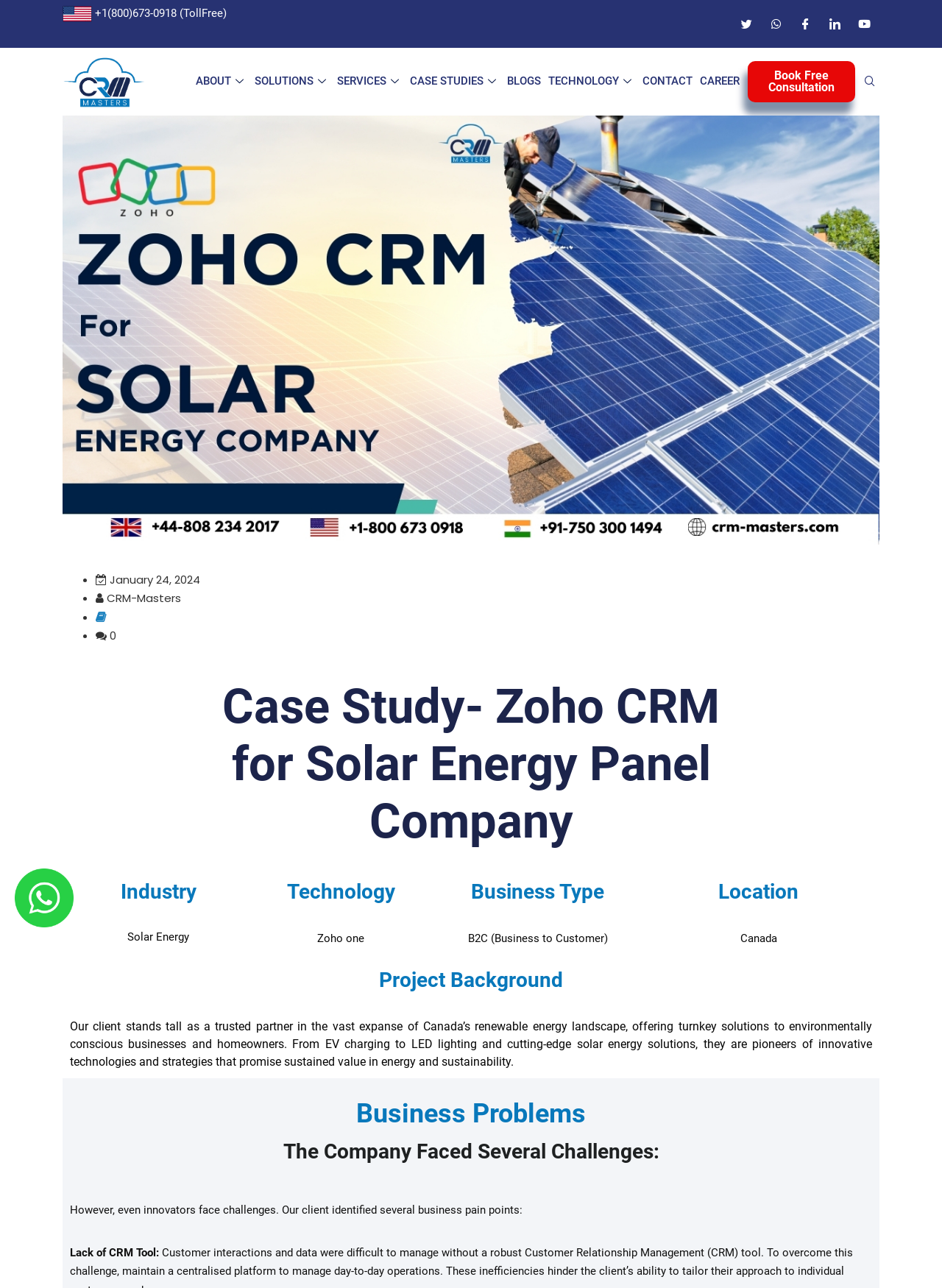Provide a thorough description of this webpage.

This webpage is a case study about a solar energy panel company that uses Zoho CRM. At the top left corner, there is a USA flag icon with a toll-free phone number. Next to it is the company logo, CRM Masters, with a link to its website. On the top right corner, there are social media links to Twitter, WhatsApp, Facebook, LinkedIn, and YouTube.

Below the social media links, there is a navigation menu with links to ABOUT, SOLUTIONS, SERVICES, CASE STUDIES, BLOGS, TECHNOLOGY, CONTACT, and CAREER. A "Book Free Consultation" button is located on the right side of the navigation menu.

The main content of the webpage is a case study about a solar energy panel company. There is a large image on the left side, taking up about half of the page, with a green integration case study title. On the right side, there is a list of details about the company, including the date, company name, and other information.

The case study is divided into sections, including Industry, Technology, Business Type, Location, Project Background, Business Problems, and The Company Faced Several Challenges. The Project Background section describes the company's business and services, while the Business Problems section lists the challenges the company faced, including the lack of a CRM tool.

Overall, the webpage is a detailed case study about a solar energy panel company that uses Zoho CRM, with a clear navigation menu and a prominent call-to-action button.